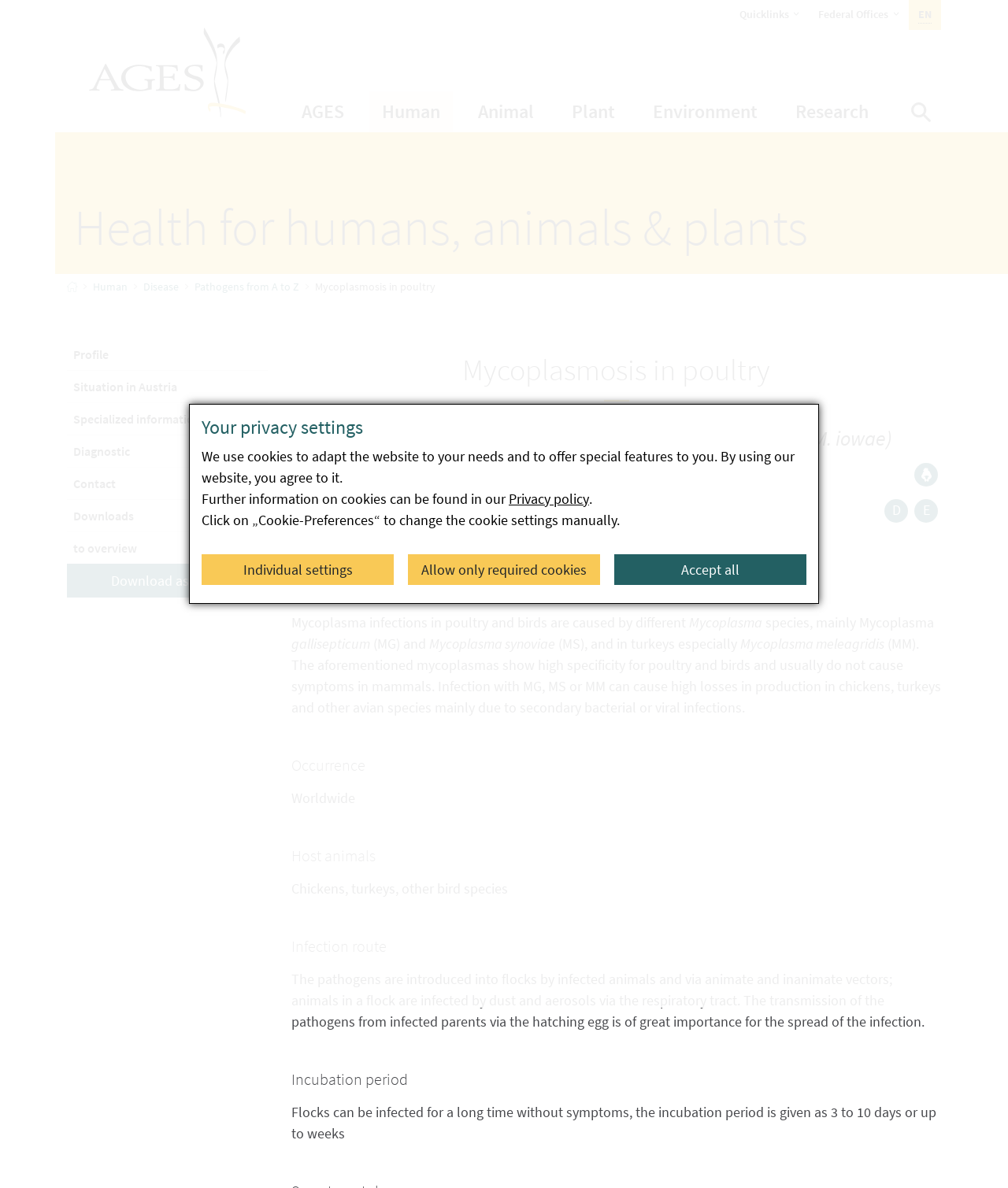Please determine the bounding box of the UI element that matches this description: Allow only required cookies. The coordinates should be given as (top-left x, top-left y, bottom-right x, bottom-right y), with all values between 0 and 1.

[0.405, 0.466, 0.595, 0.492]